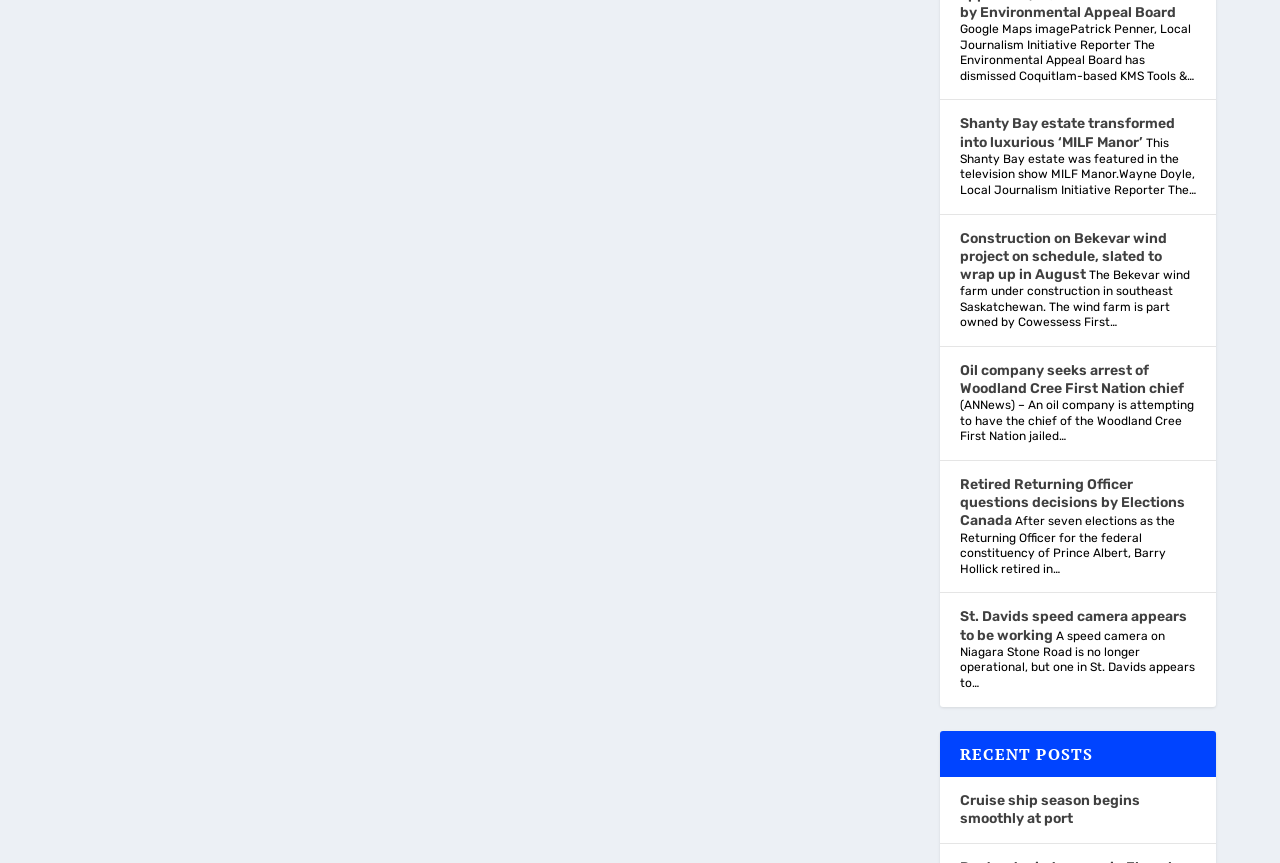Please answer the following question as detailed as possible based on the image: 
Is there a section title on this webpage?

I found a heading element with the text 'RECENT POSTS', which appears to be a section title, indicating that there is a section title on this webpage.